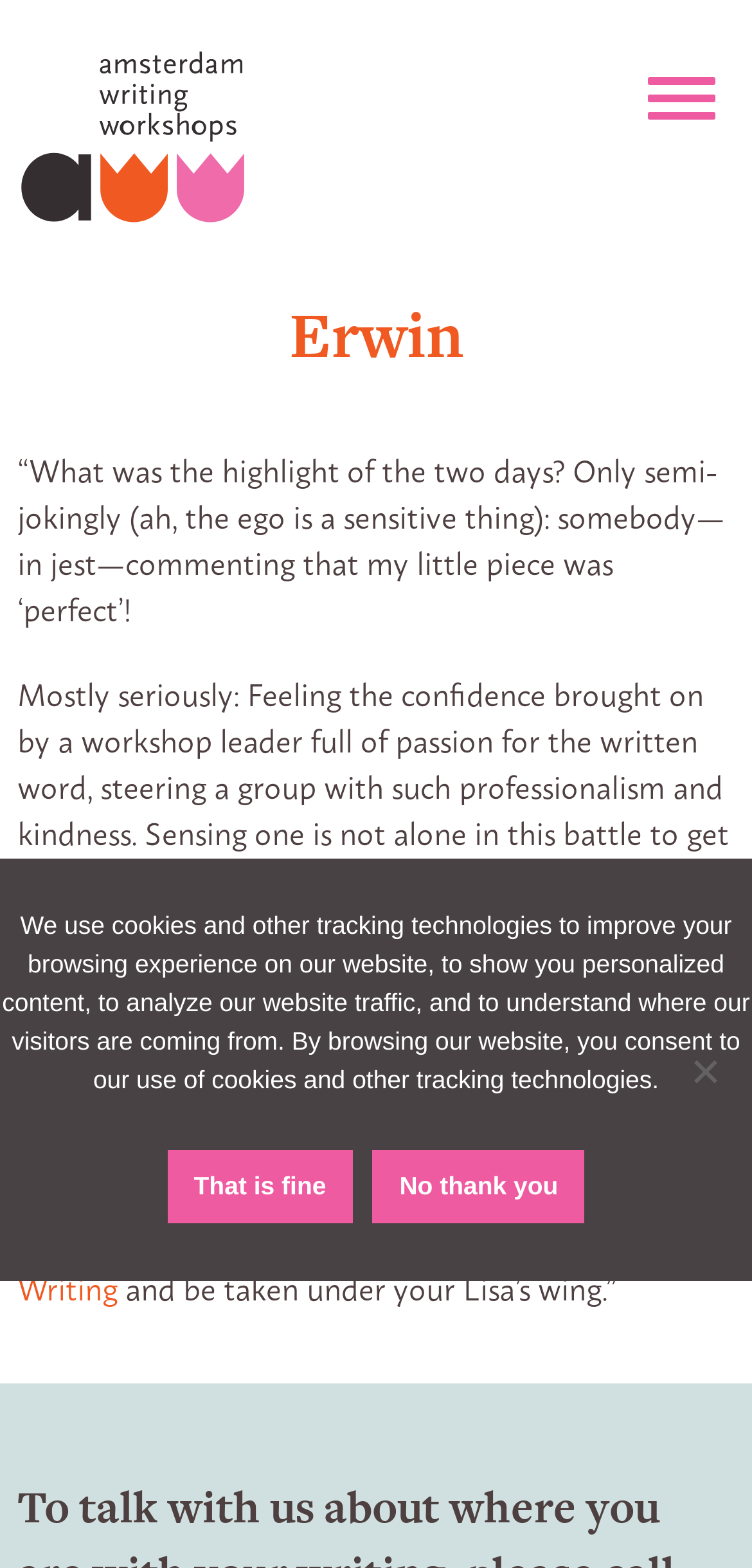What is the name of the person mentioned in the article?
Please provide a single word or phrase based on the screenshot.

Erwin